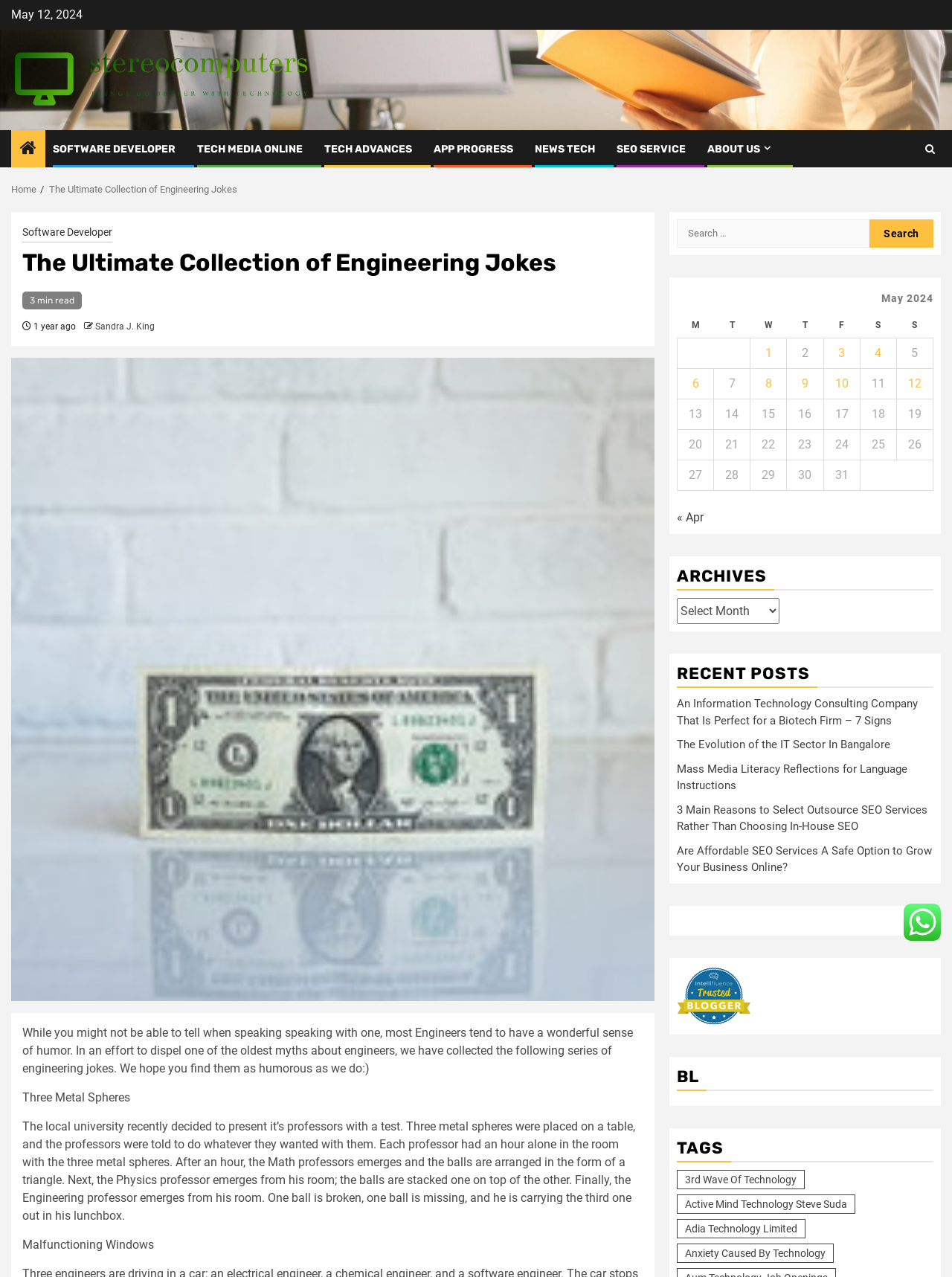Provide a short answer using a single word or phrase for the following question: 
How many engineering jokes are presented on this webpage?

At least 2